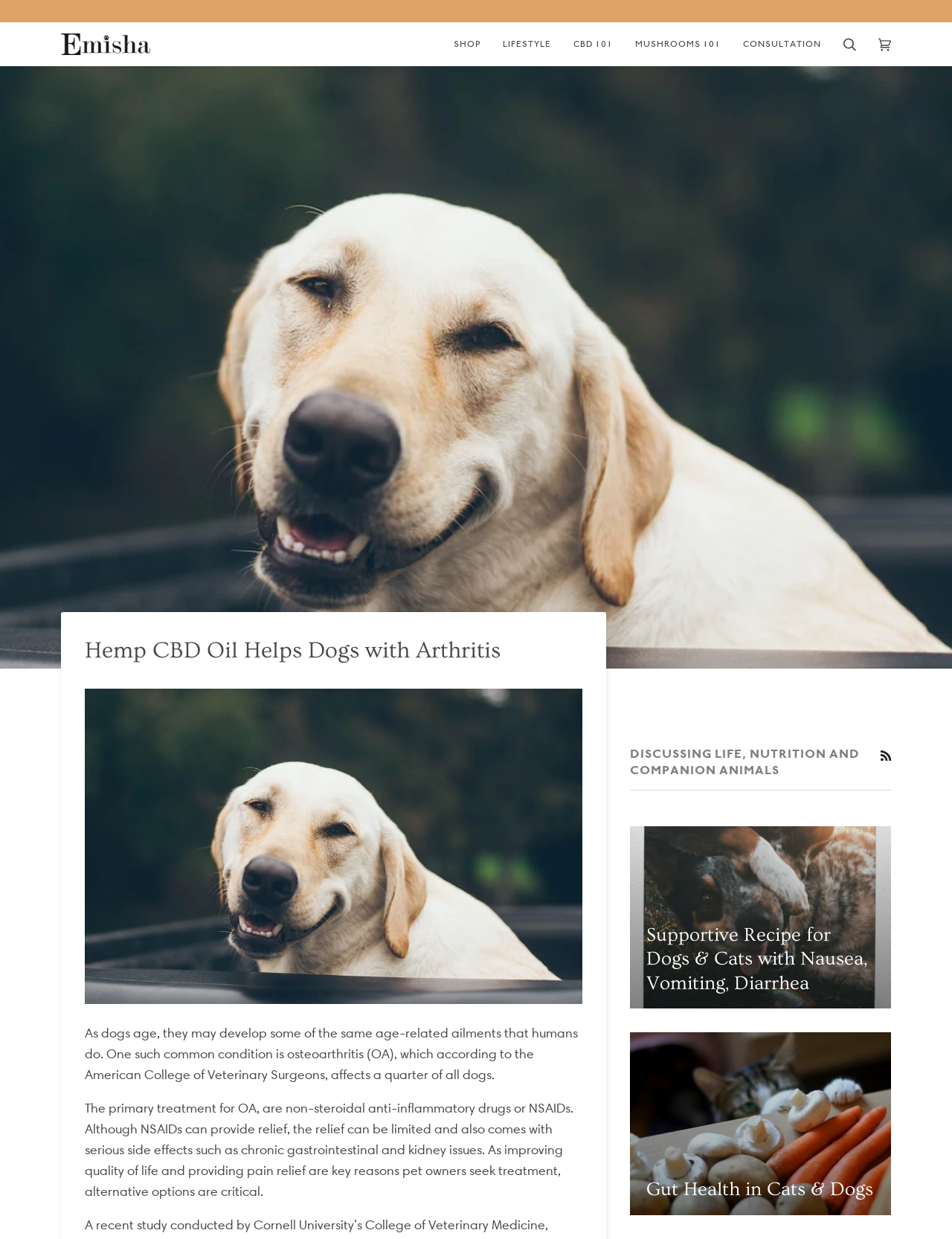Using the element description provided, determine the bounding box coordinates in the format (top-left x, top-left y, bottom-right x, bottom-right y). Ensure that all values are floating point numbers between 0 and 1. Element description: Search

[0.874, 0.018, 0.911, 0.054]